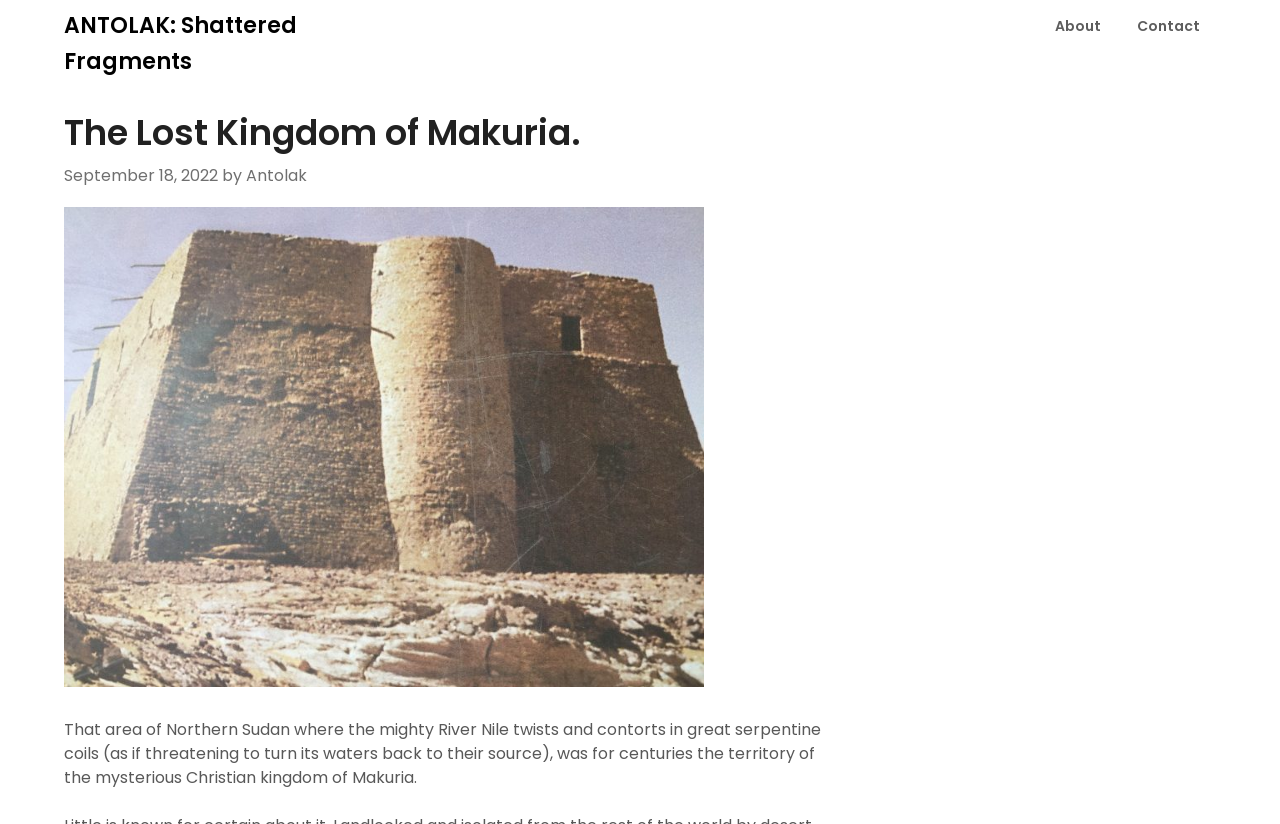What is the date mentioned on the webpage?
Please provide a comprehensive answer to the question based on the webpage screenshot.

The question asks for the date mentioned on the webpage. By looking at the link element with the text 'September 18, 2022', we can see that this is the date mentioned on the webpage.